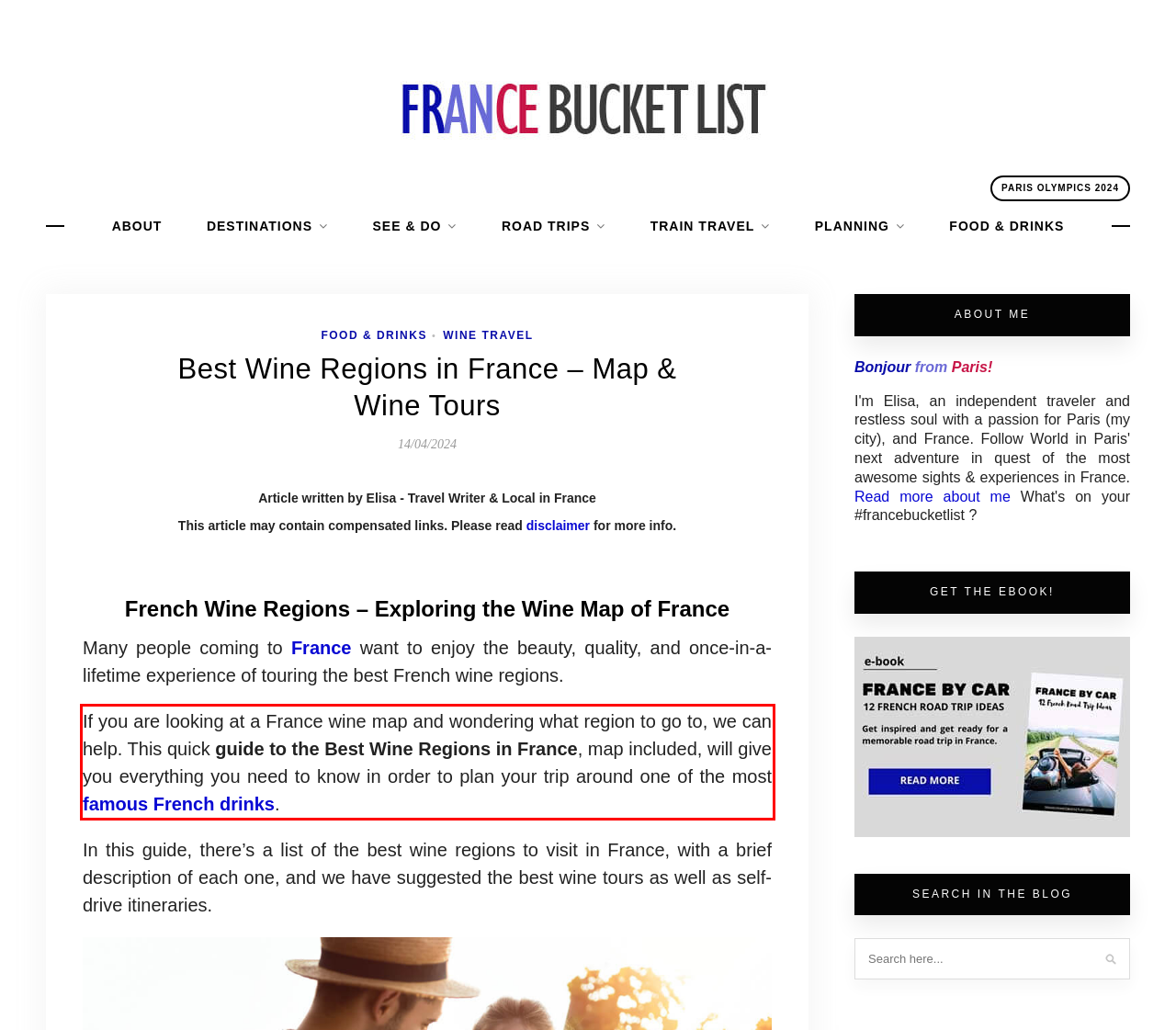Look at the screenshot of the webpage, locate the red rectangle bounding box, and generate the text content that it contains.

If you are looking at a France wine map and wondering what region to go to, we can help. This quick guide to the Best Wine Regions in France, map included, will give you everything you need to know in order to plan your trip around one of the most famous French drinks.